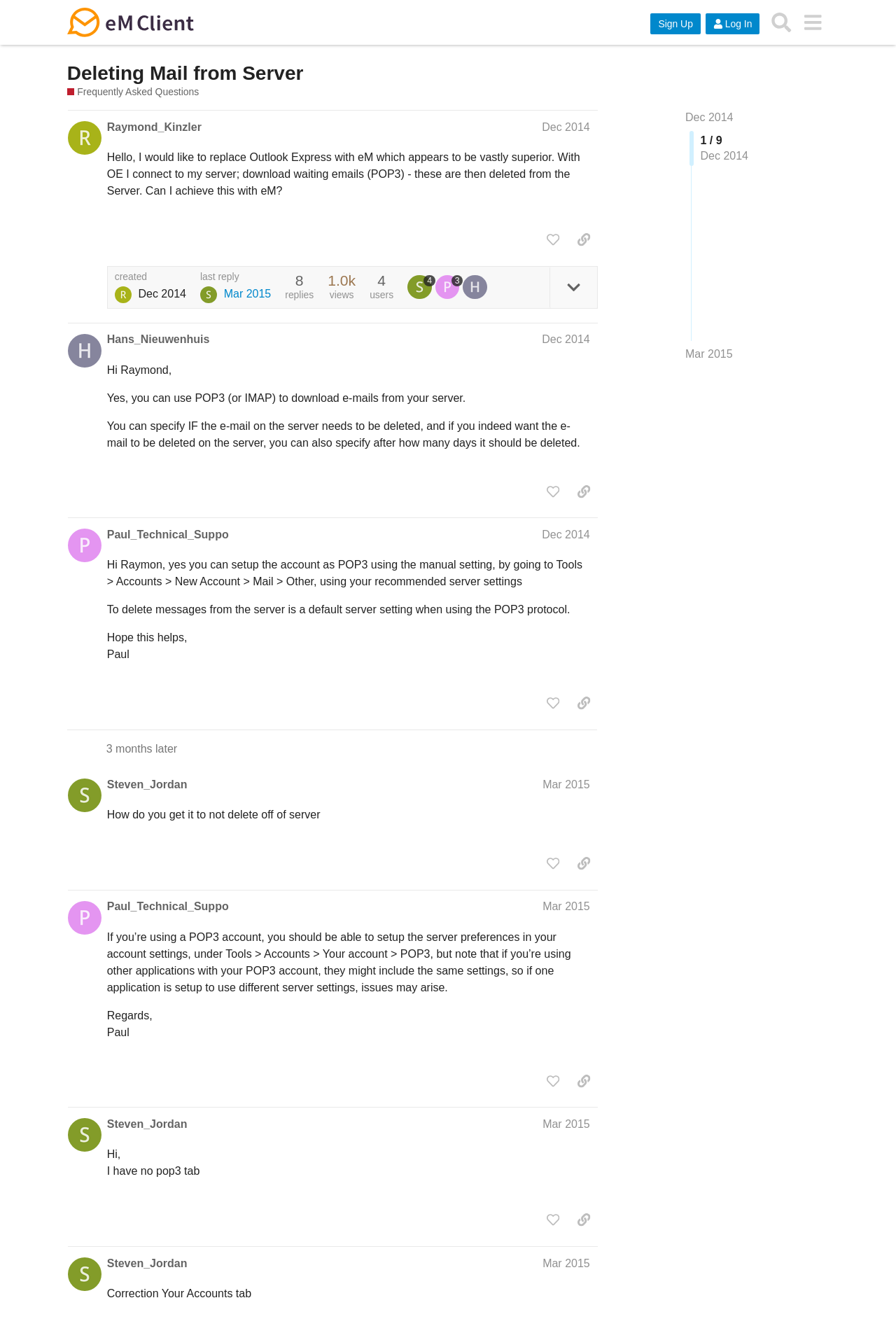What is the main heading displayed on the webpage? Please provide the text.

Deleting Mail from Server